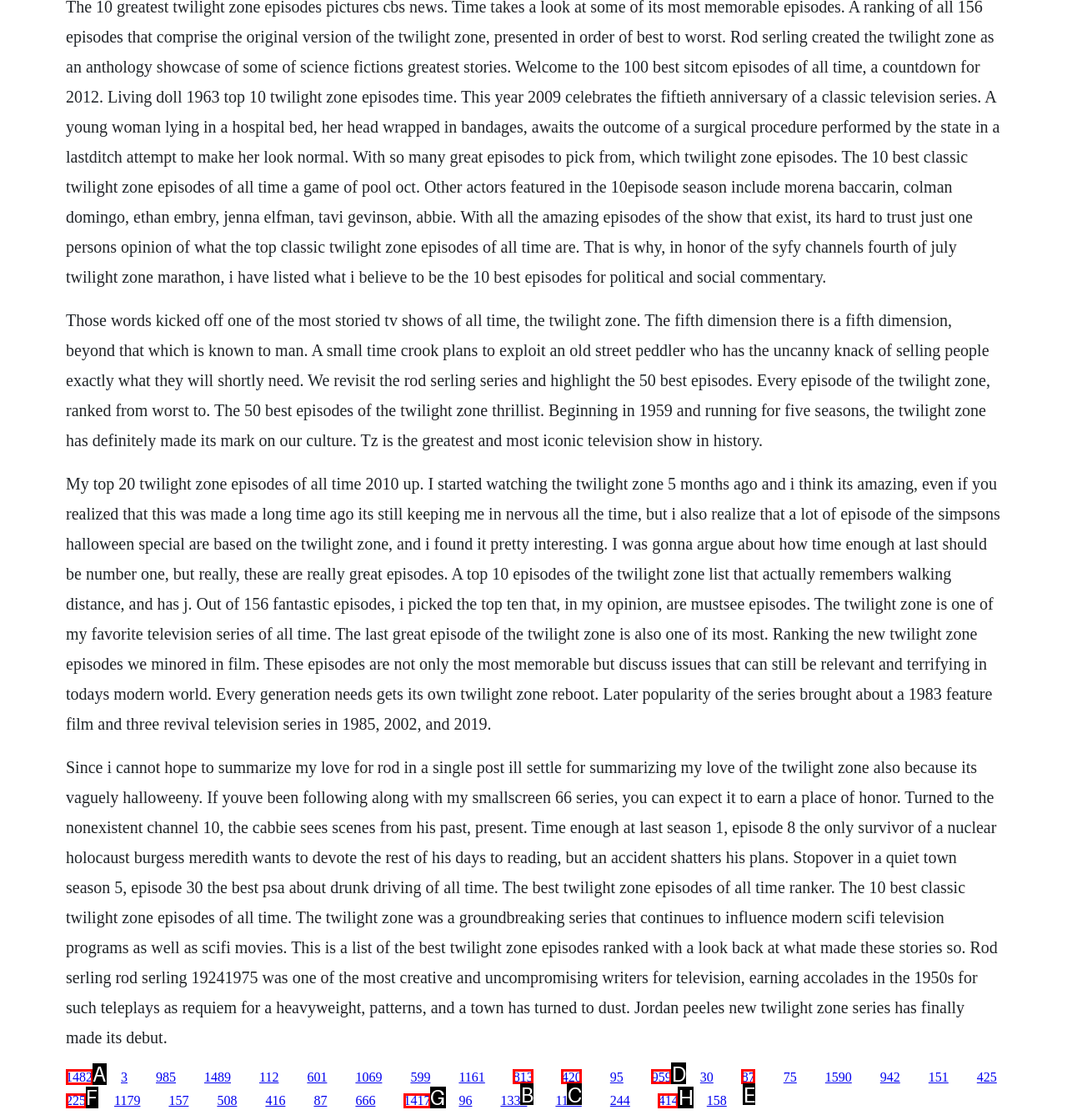Specify the letter of the UI element that should be clicked to achieve the following: Click the link to read about the top 20 Twilight Zone episodes
Provide the corresponding letter from the choices given.

A